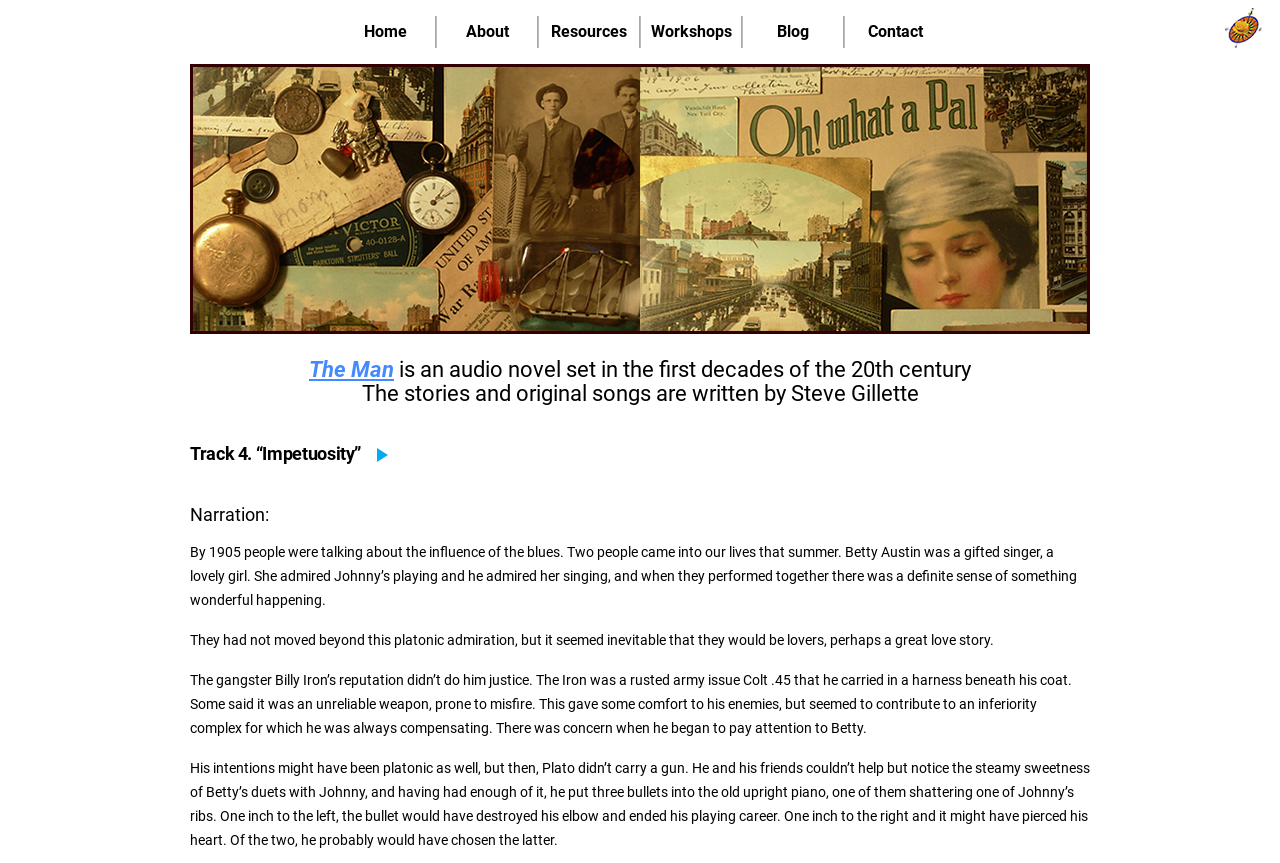Specify the bounding box coordinates of the area that needs to be clicked to achieve the following instruction: "Click the Workshops link".

[0.501, 0.028, 0.579, 0.046]